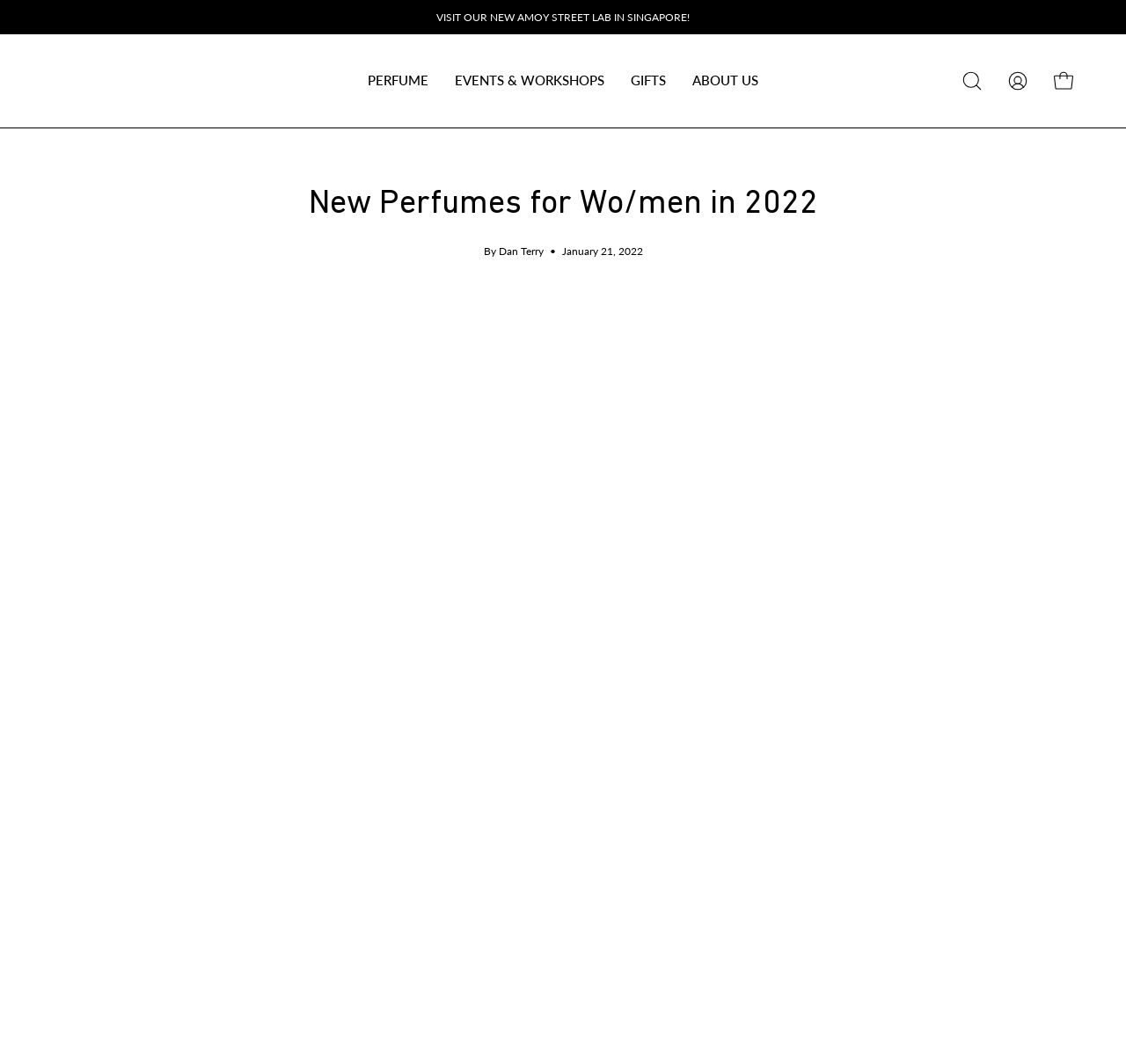Find and indicate the bounding box coordinates of the region you should select to follow the given instruction: "Open search bar".

[0.847, 0.059, 0.88, 0.093]